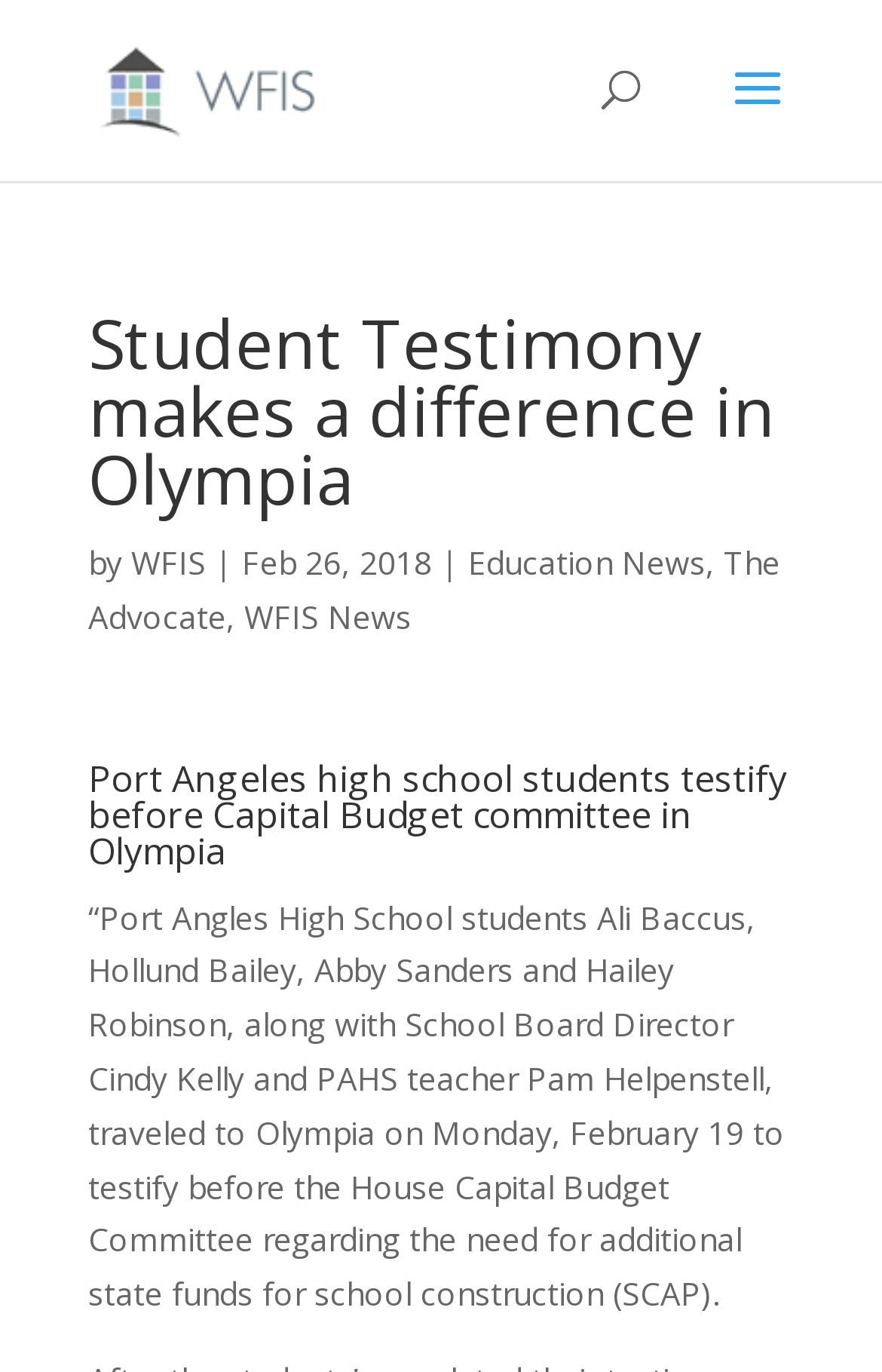What is the name of the teacher who accompanied the students?
Give a thorough and detailed response to the question.

The answer can be found in the paragraph of text that describes the event. It mentions 'PAHS teacher Pam Helpenstell' as one of the people who traveled to Olympia.